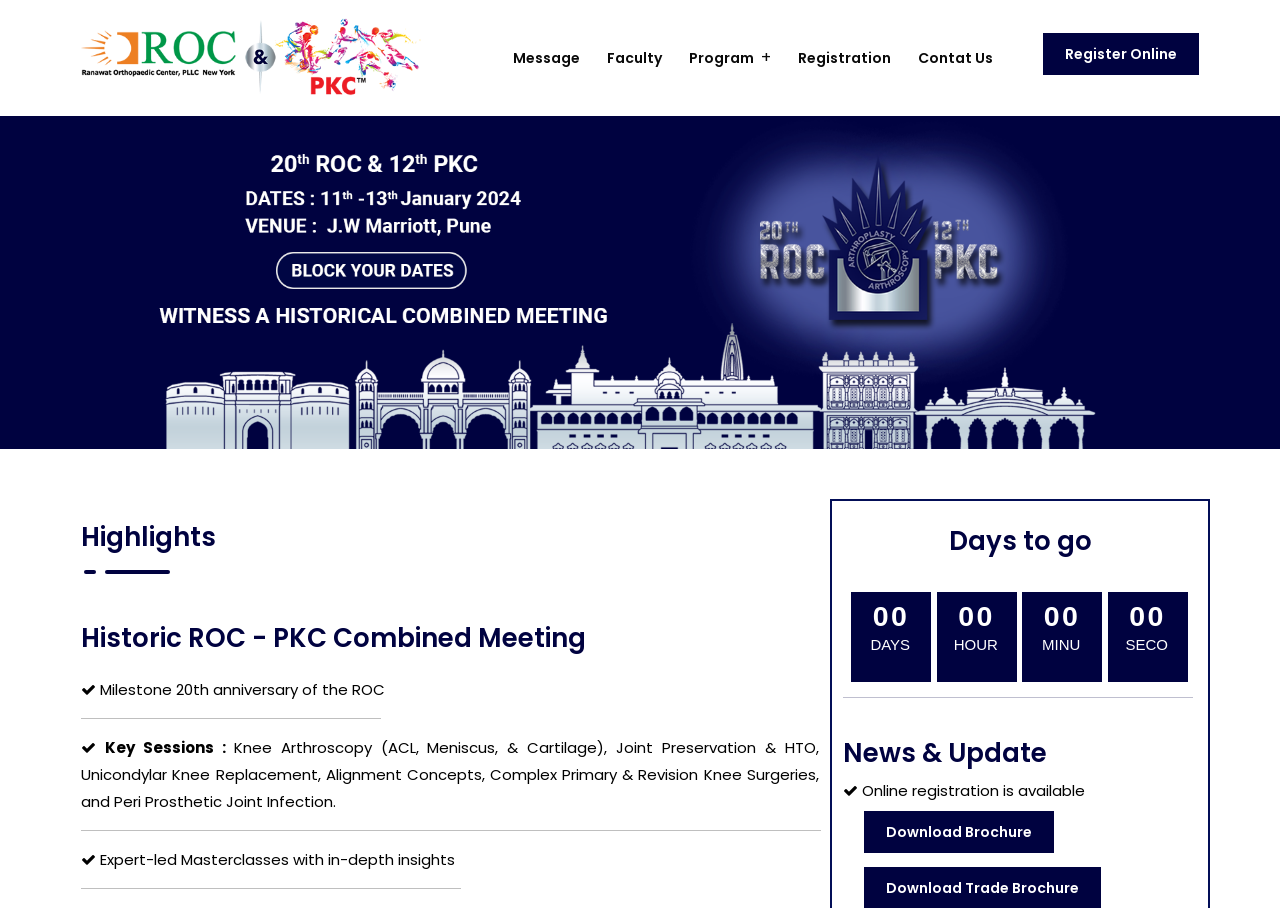What is the theme of the conference?
Using the details shown in the screenshot, provide a comprehensive answer to the question.

Based on the webpage content, I can see that the conference is related to orthopaedic as it mentions 'Ranawat Orthopaedic Conference' and 'Pune Knee Course' which are both related to orthopaedic field.